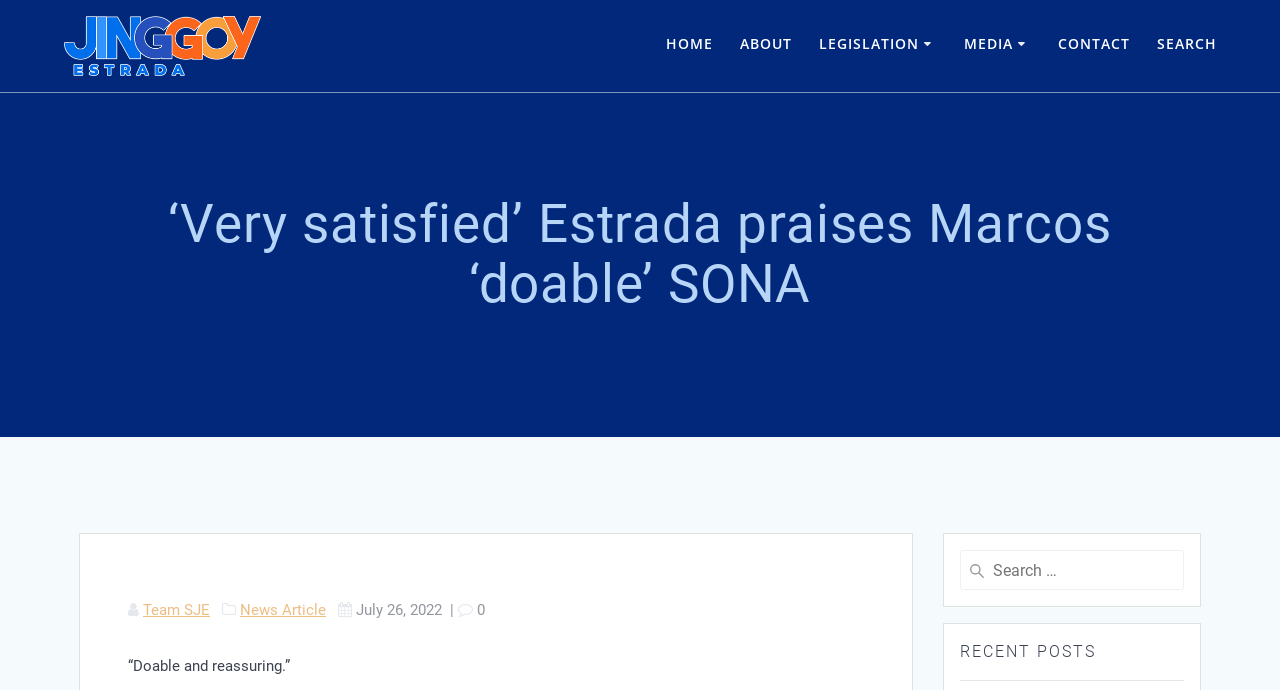Can you specify the bounding box coordinates for the region that should be clicked to fulfill this instruction: "Contact Jinggoy Ejercito Estrada".

[0.827, 0.048, 0.883, 0.085]